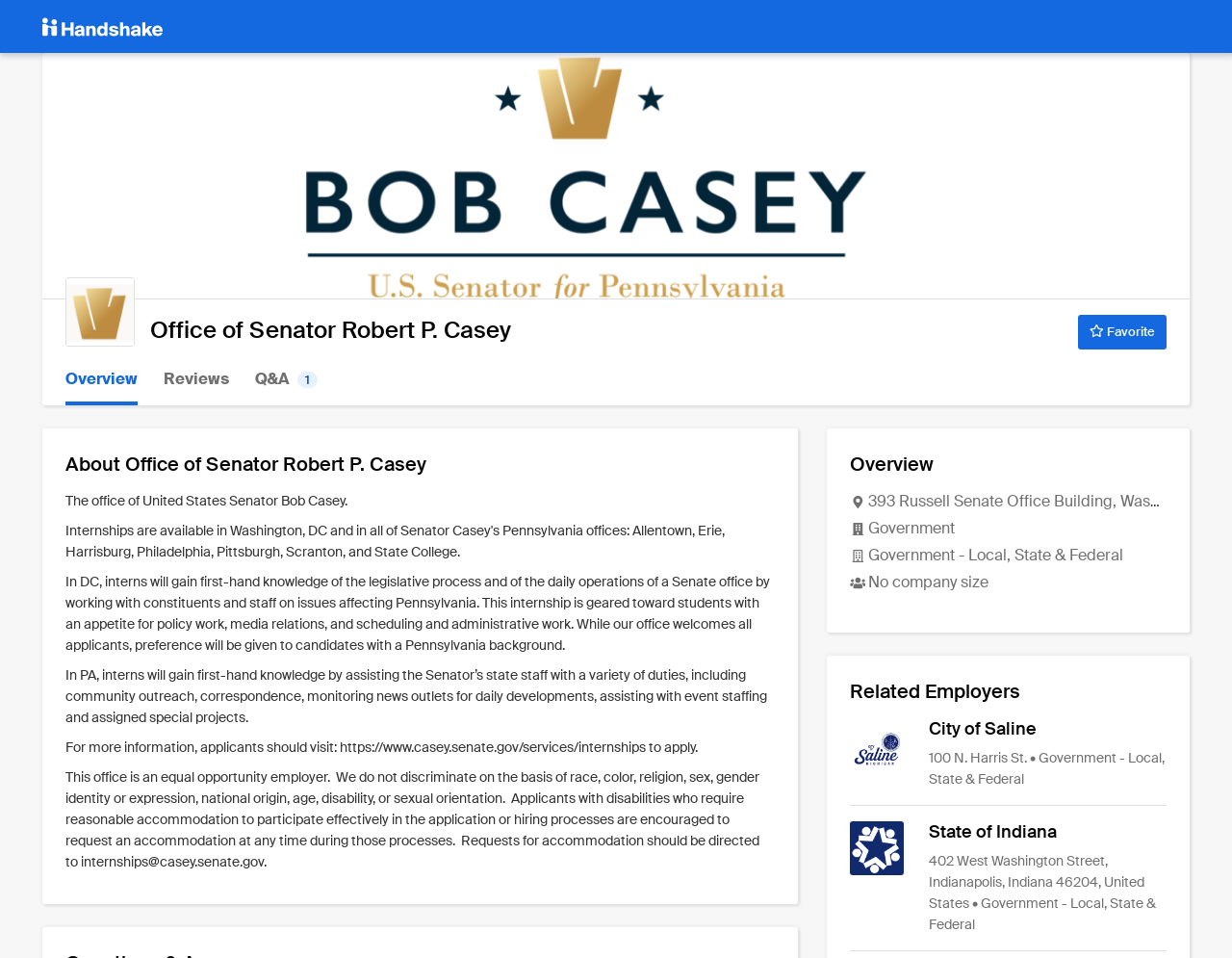Provide your answer in one word or a succinct phrase for the question: 
What is the name of the related employer?

City of Saline